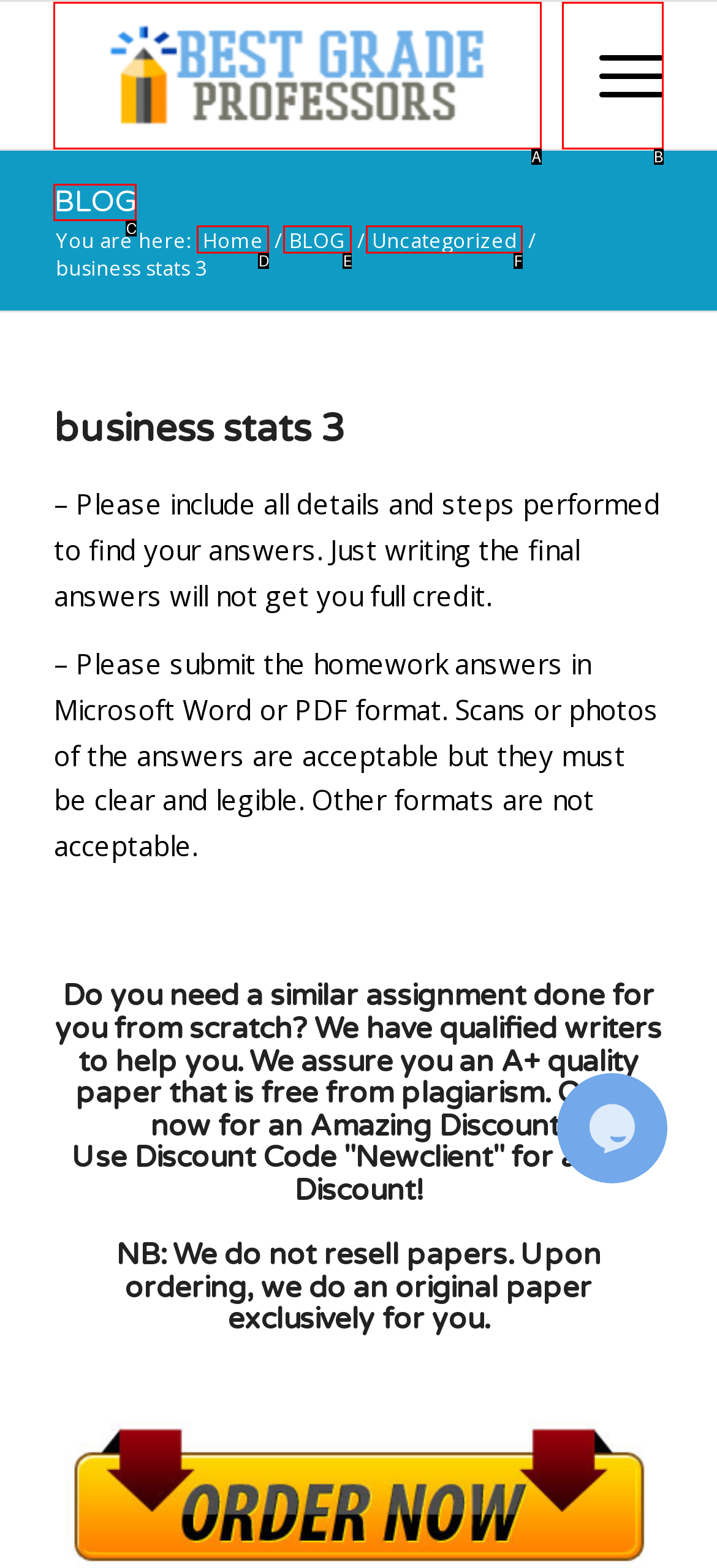Identify the HTML element that best matches the description: Uncategorized. Provide your answer by selecting the corresponding letter from the given options.

F